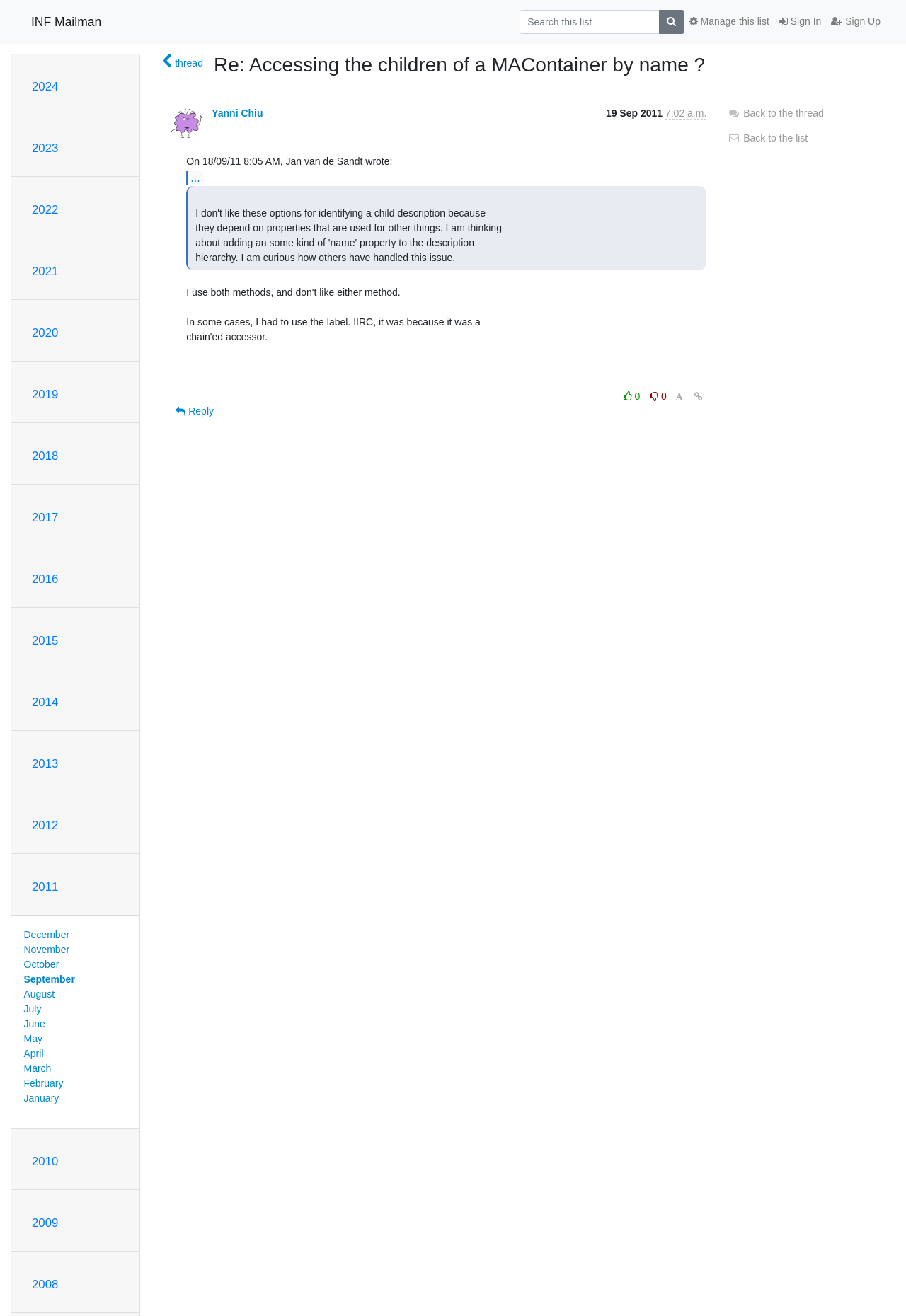How many years are listed on the webpage?
Carefully examine the image and provide a detailed answer to the question.

The webpage lists years from 2011 to 2024, which are 14 years in total. These years are listed as headings on the left side of the webpage.